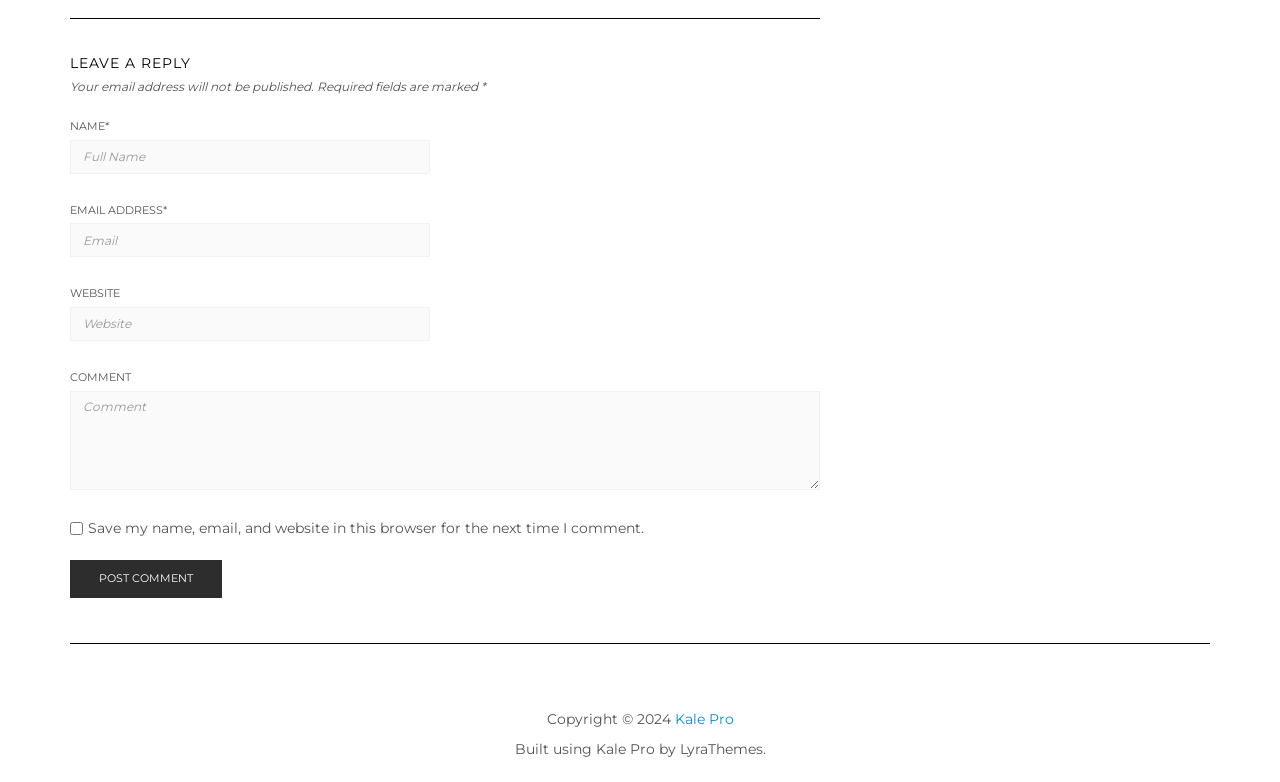What is the label of the first text box?
Can you provide an in-depth and detailed response to the question?

The first text box is located below the 'NAME' label, and its placeholder text is 'Full Name', indicating that it is intended for the user to enter their full name.